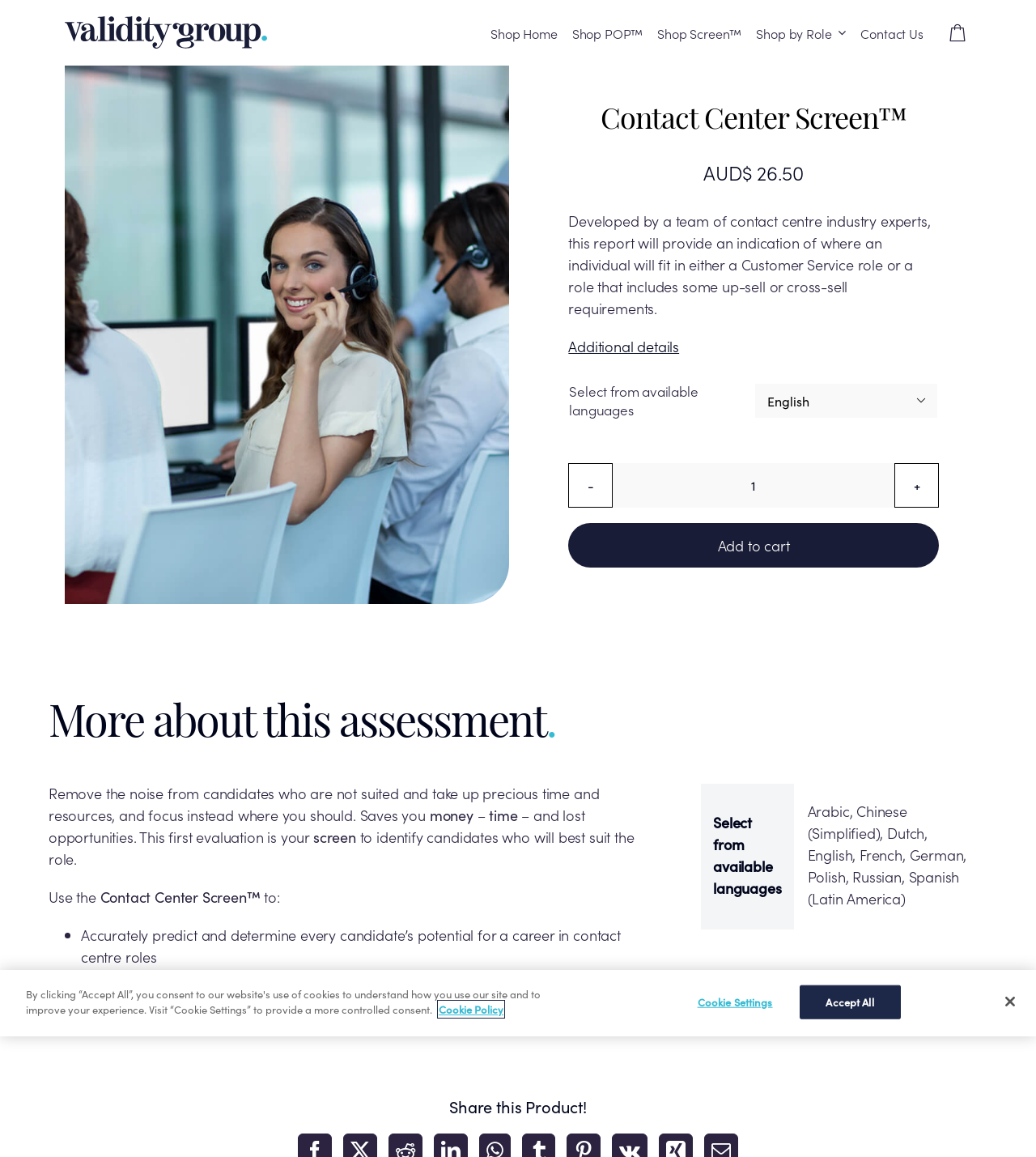Locate the bounding box for the described UI element: "journey". Ensure the coordinates are four float numbers between 0 and 1, formatted as [left, top, right, bottom].

None